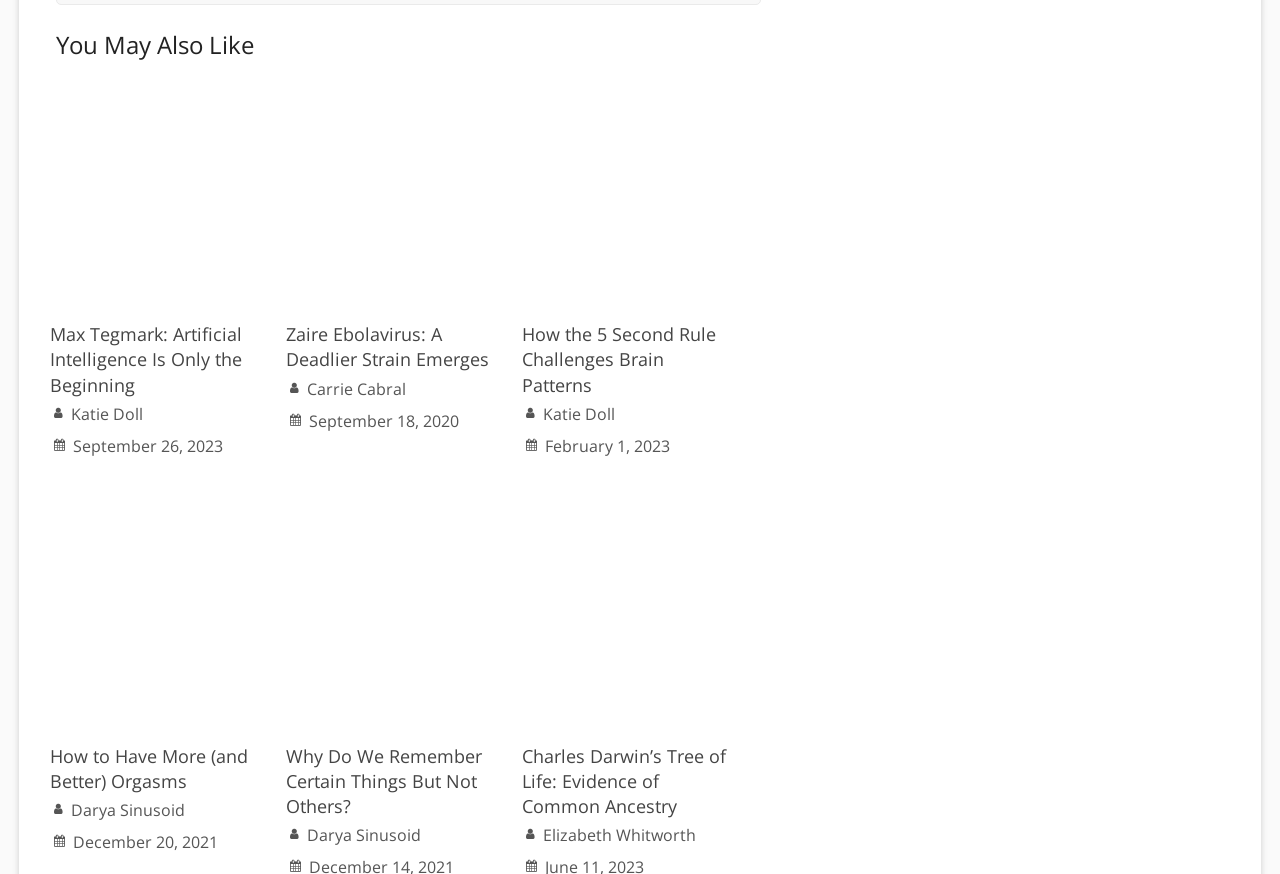From the element description Darya Sinusoid, predict the bounding box coordinates of the UI element. The coordinates must be specified in the format (top-left x, top-left y, bottom-right x, bottom-right y) and should be within the 0 to 1 range.

[0.055, 0.915, 0.144, 0.94]